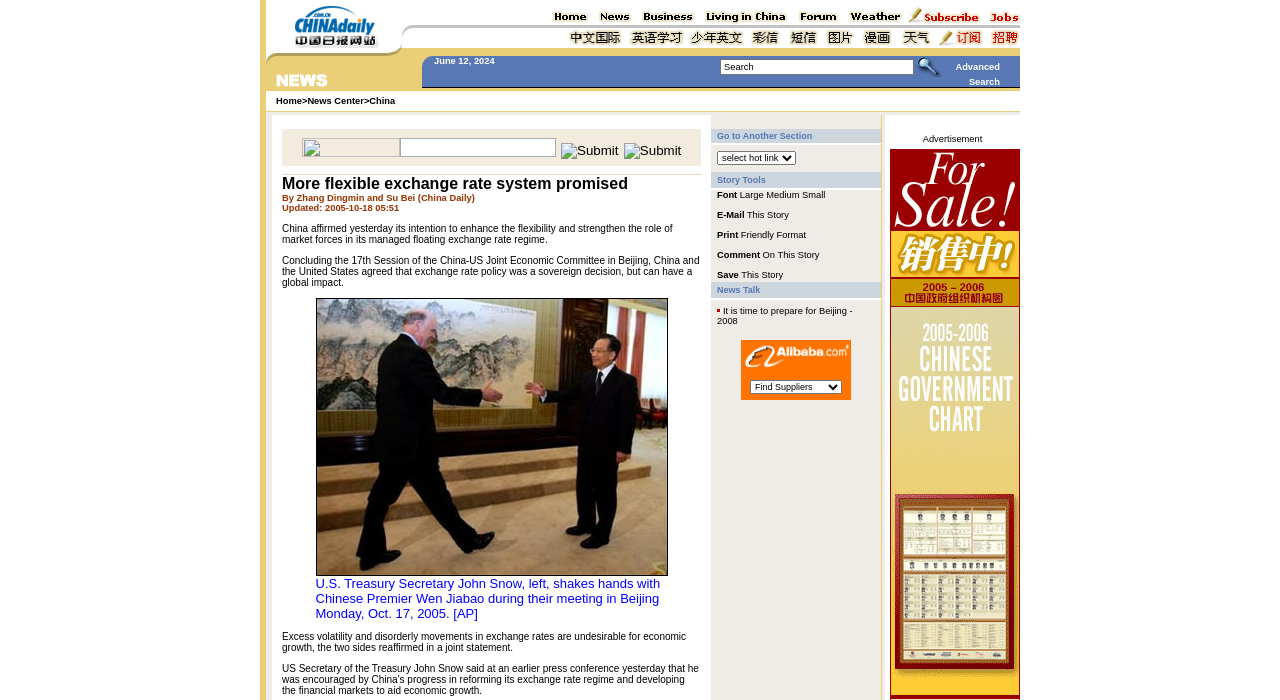Identify the bounding box coordinates of the region that should be clicked to execute the following instruction: "Click the 'China' link".

[0.289, 0.137, 0.309, 0.151]